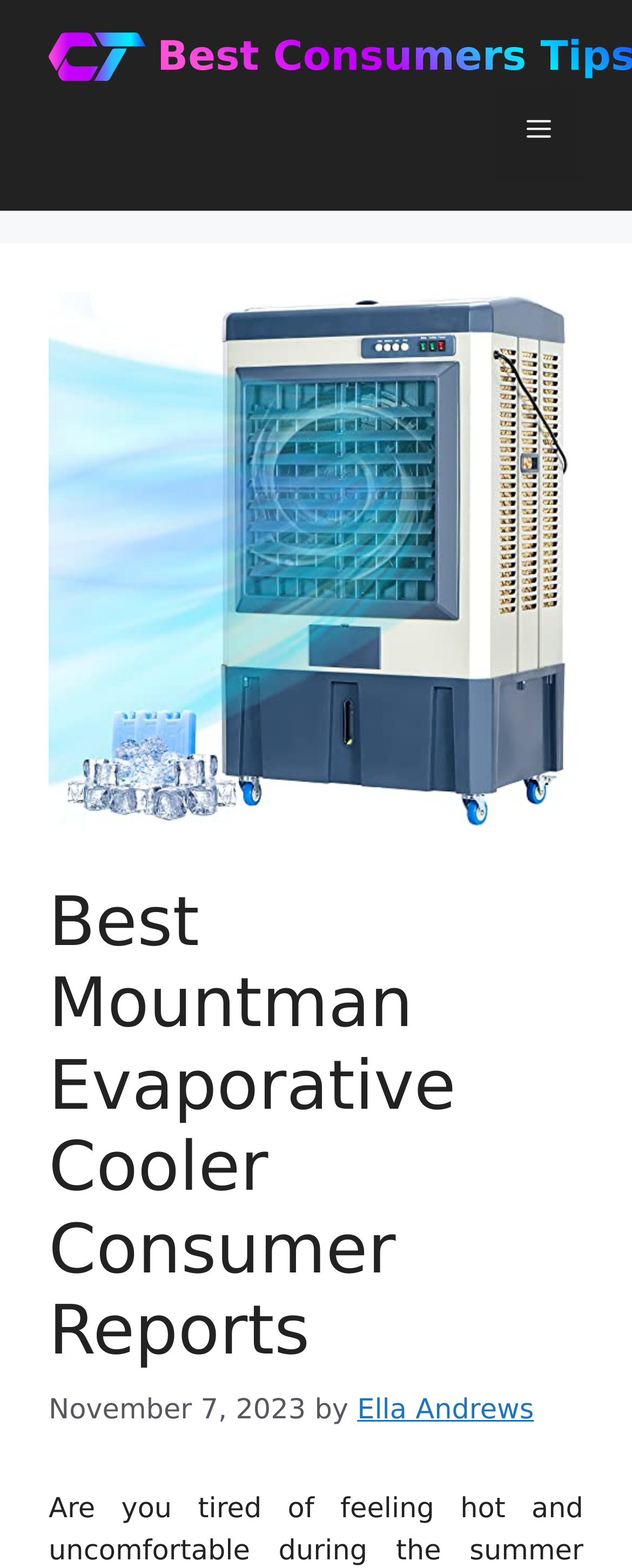Who is the author of the article?
Please answer the question with as much detail and depth as you can.

I found the answer by looking at the link element with the text 'Ella Andrews', which is located near the time element with the date 'November 7, 2023', indicating that Ella Andrews is the author of the article.